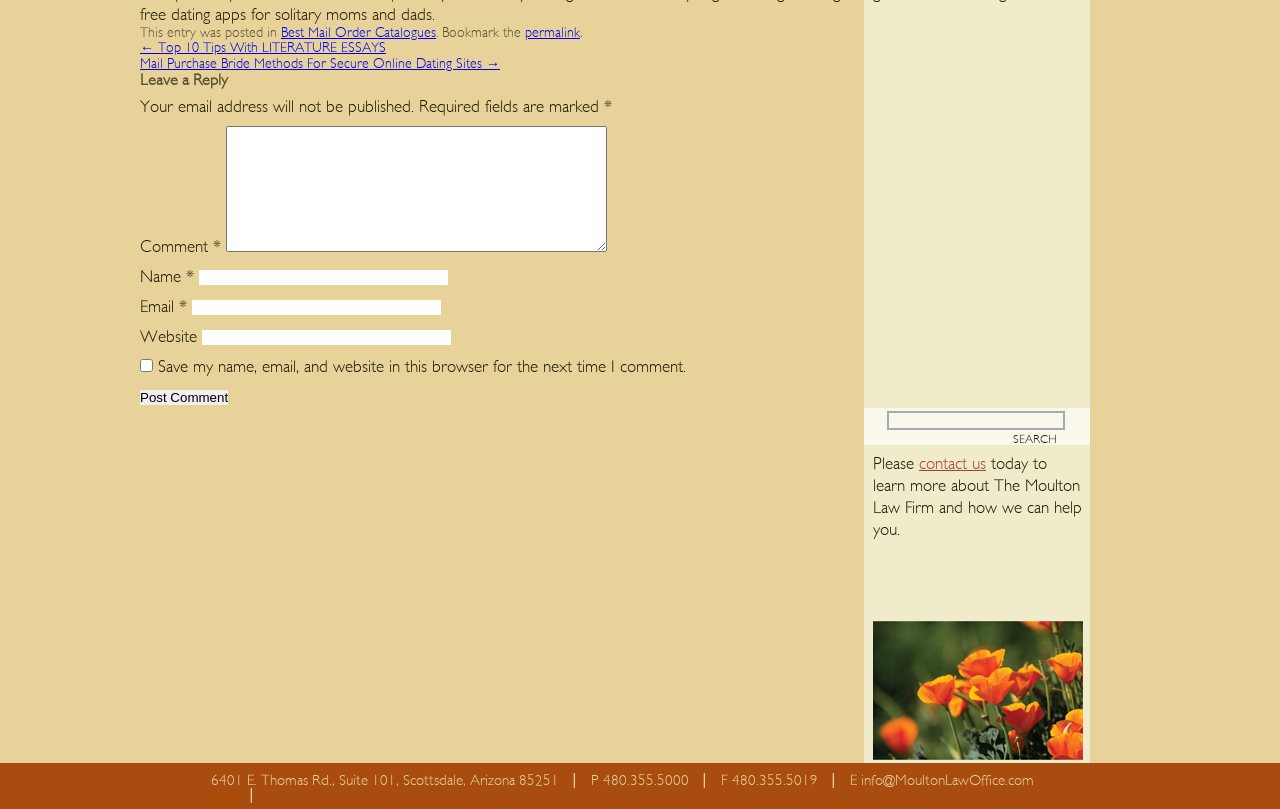What is the email address of The Moulton Law Firm?
Look at the image and provide a detailed response to the question.

The email address is located at the bottom of the webpage, along with the address, phone, and fax numbers.